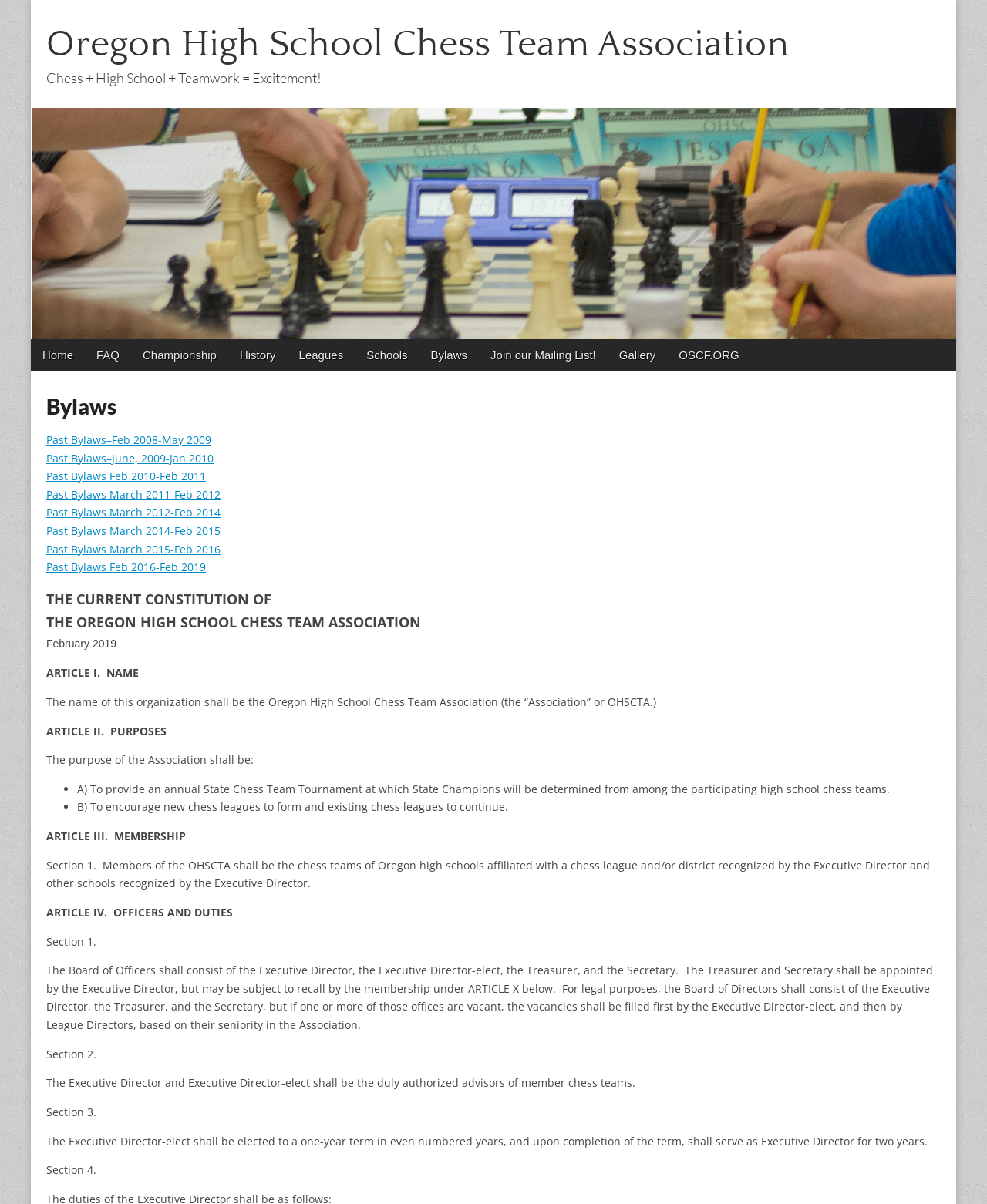Determine the bounding box coordinates of the section to be clicked to follow the instruction: "Check the duties of the Executive Director". The coordinates should be given as four float numbers between 0 and 1, formatted as [left, top, right, bottom].

[0.047, 0.893, 0.644, 0.905]